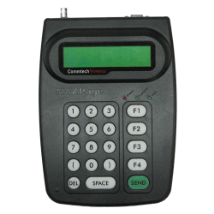Offer a detailed narrative of the scene depicted in the image.

The image showcases the Spok MAXPage, a stand-alone desktop paging terminal designed for efficient on-site communication. This device features a robust design with a large, backlit keypad that includes numeric keys, function keys (labeled F1 to F4), a delete key, a space key, and a send button. The clear LCD screen allows users to compose and send messages directly, ensuring seamless communication in various environments, especially in healthcare settings. The MAXPage terminal is recognized for its ability to store up to 1,000 pagers and facilitate both free-form numeric and pre-stored alphanumeric messaging. Its user-friendly interface and extensive functionality make it an ideal choice for managing communications effectively.